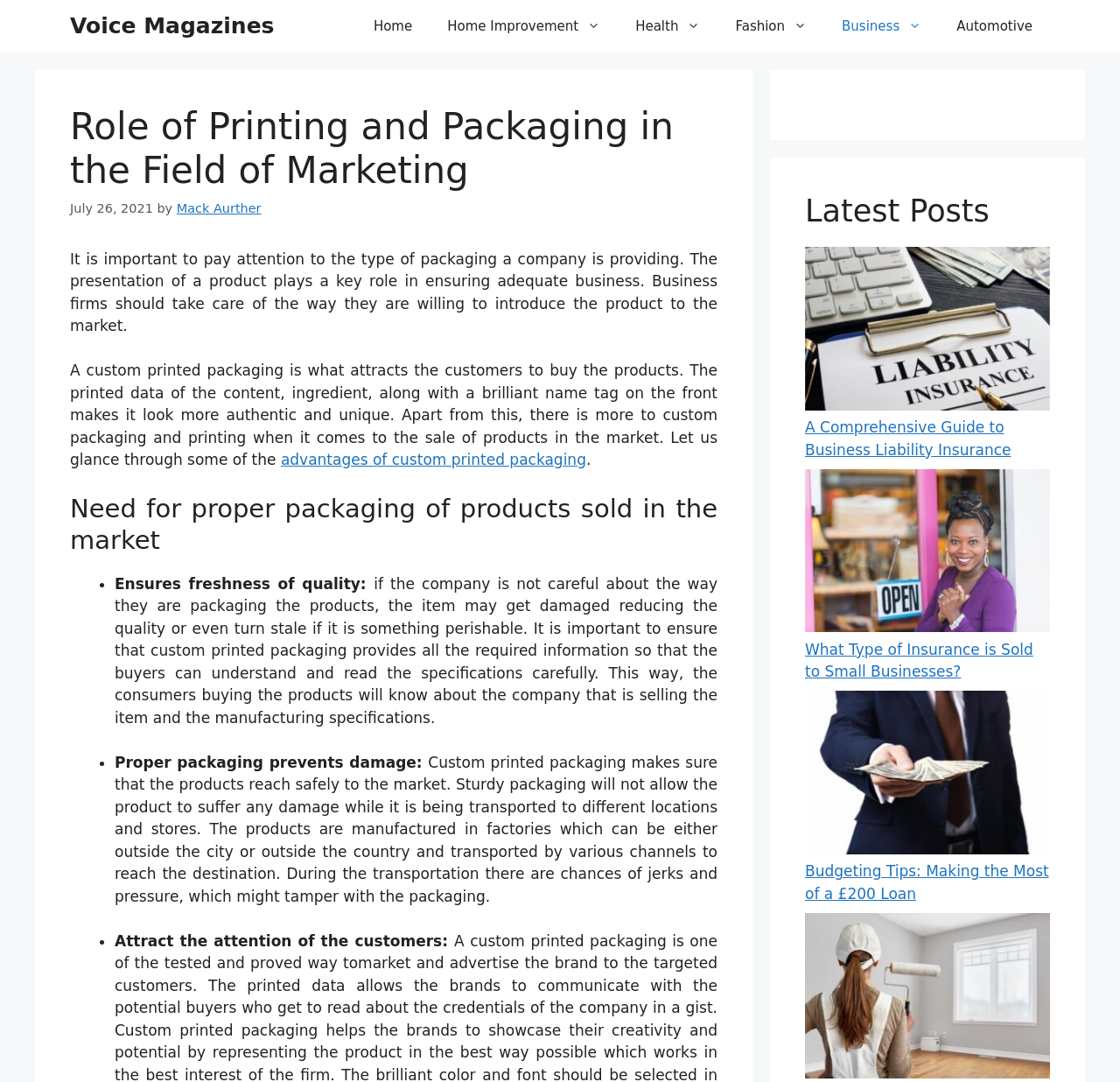Identify the bounding box coordinates of the region that needs to be clicked to carry out this instruction: "Learn about the 'advantages of custom printed packaging'". Provide these coordinates as four float numbers ranging from 0 to 1, i.e., [left, top, right, bottom].

[0.251, 0.417, 0.523, 0.433]